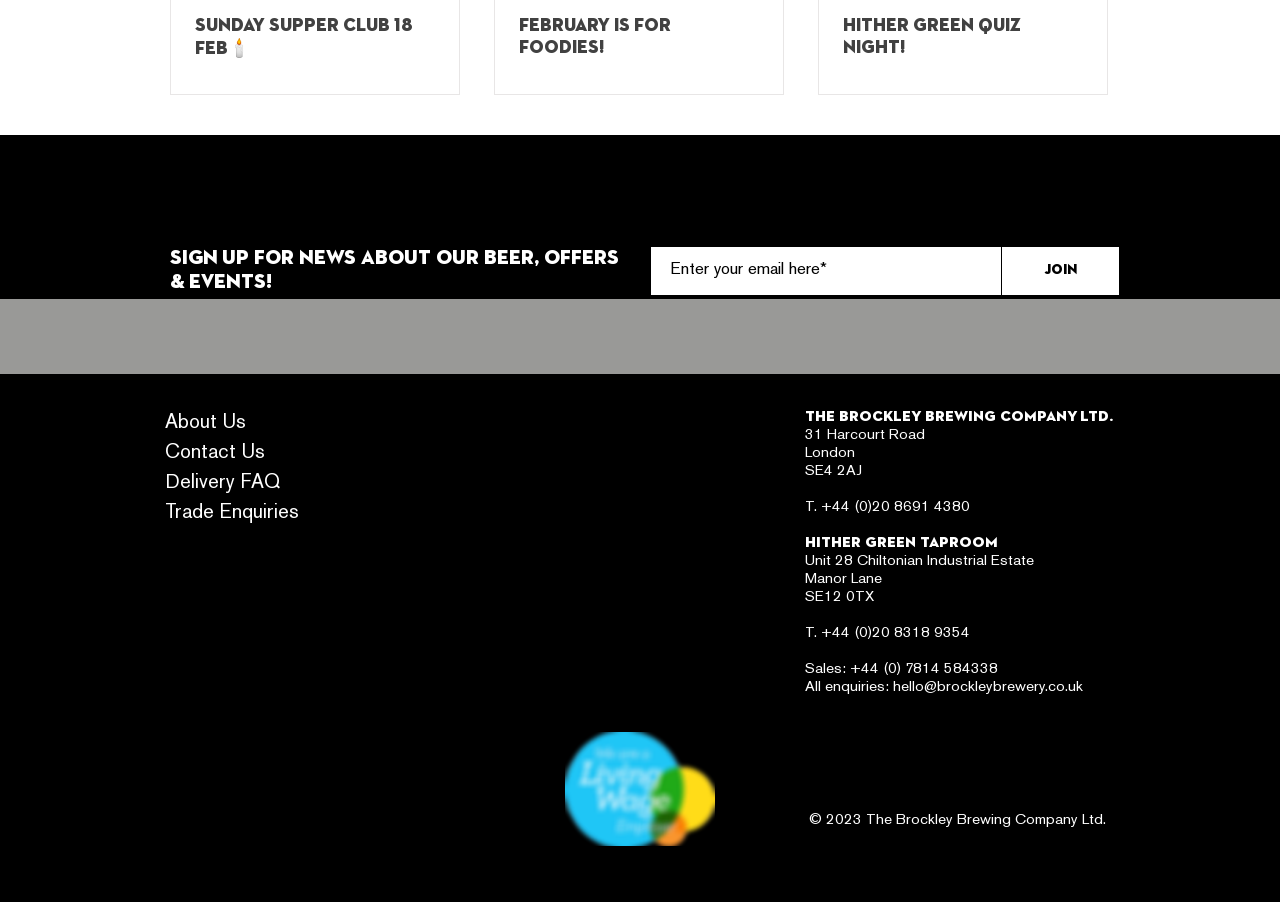Please provide a comprehensive response to the question based on the details in the image: What is the address of the Hither Green Taproom?

I found a series of static text elements that provide the address of the Hither Green Taproom. The address is 'Unit 28 Chiltonian Industrial Estate, Manor Lane, SE12 0TX'.